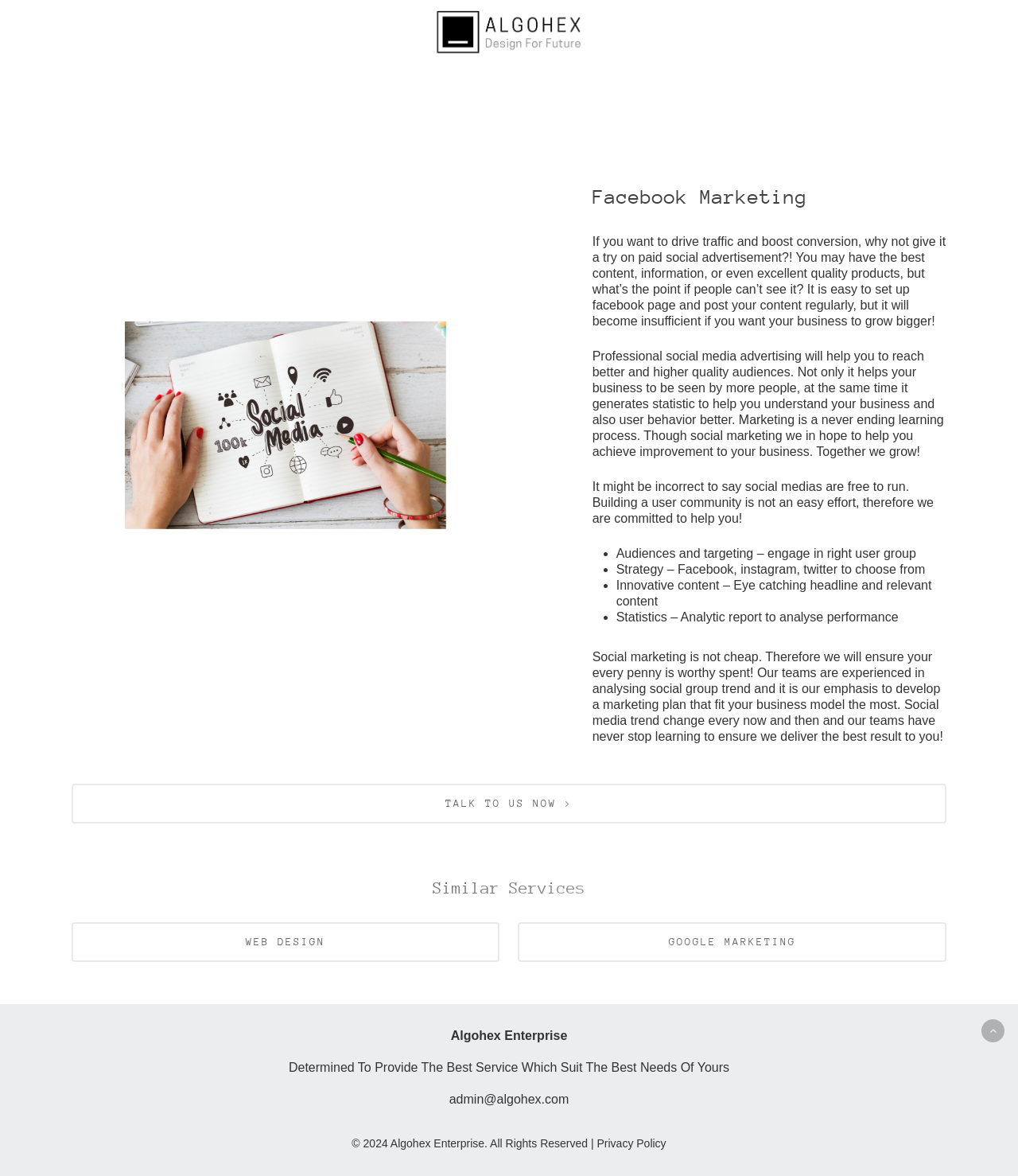Please identify the bounding box coordinates of the clickable area that will fulfill the following instruction: "Search for something". The coordinates should be in the format of four float numbers between 0 and 1, i.e., [left, top, right, bottom].

[0.135, 0.105, 0.865, 0.163]